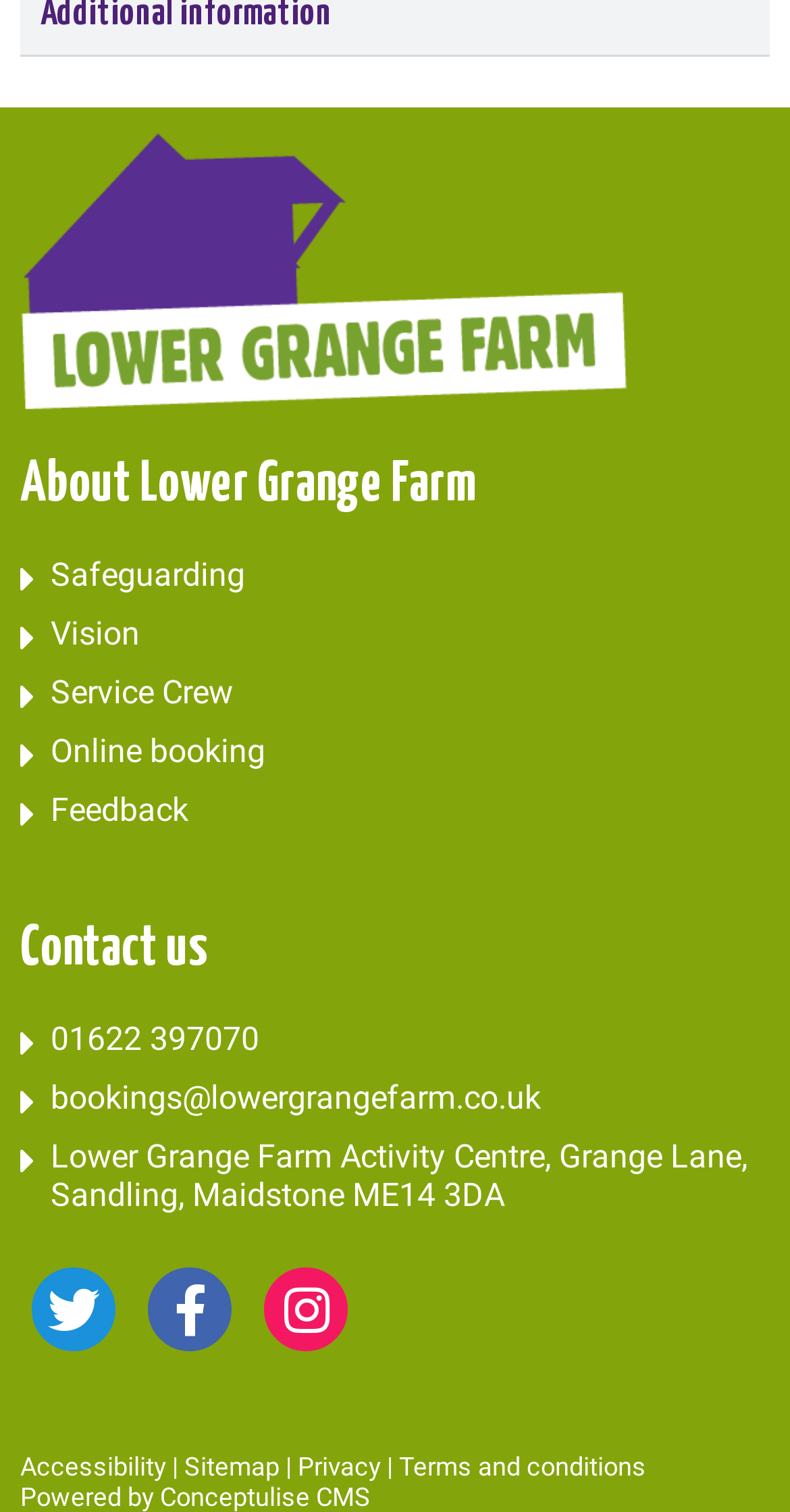Please provide the bounding box coordinates for the element that needs to be clicked to perform the instruction: "Click the 'Feedback' link". The coordinates must consist of four float numbers between 0 and 1, formatted as [left, top, right, bottom].

[0.064, 0.523, 0.238, 0.549]